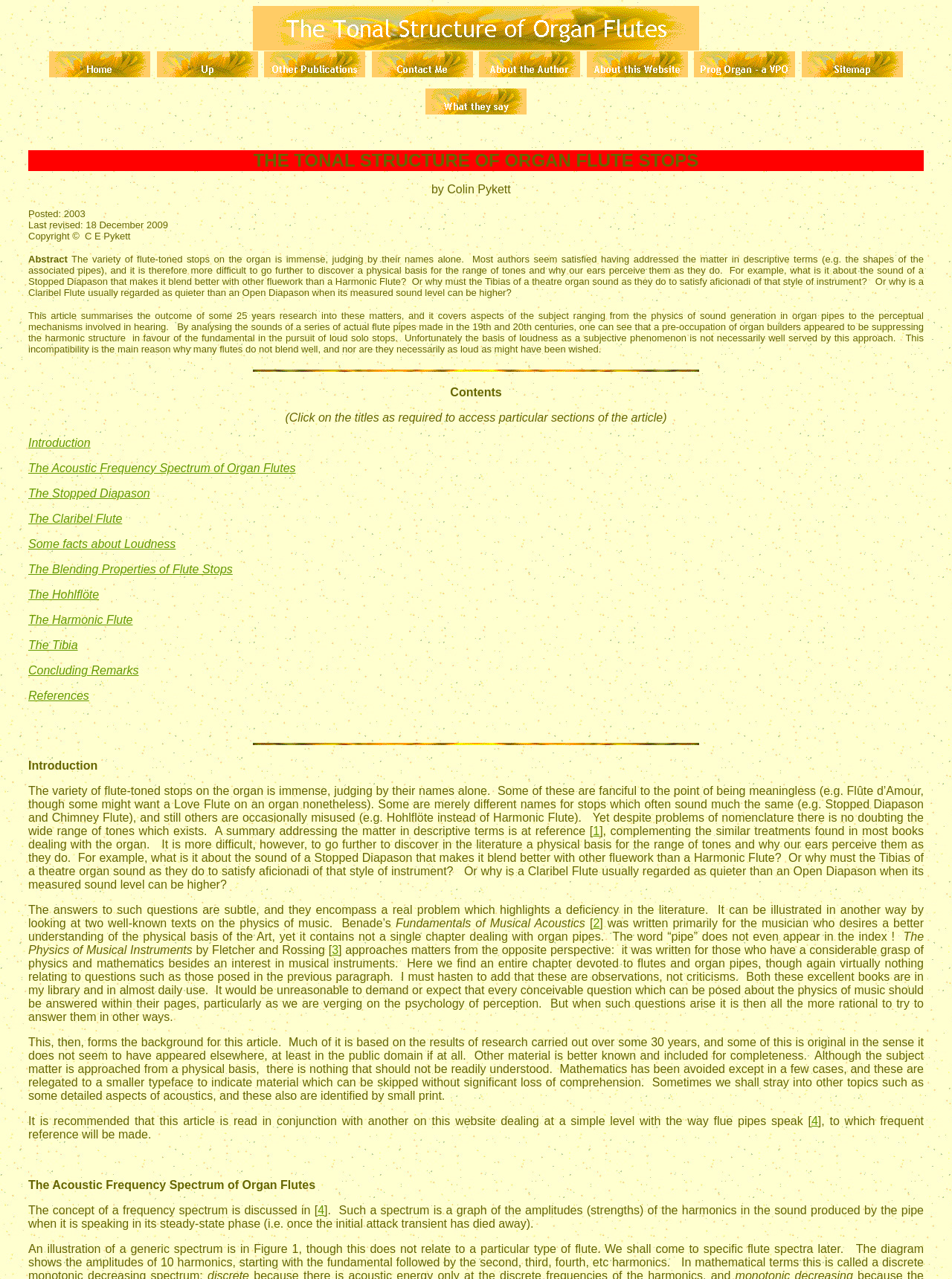Given the webpage screenshot and the description, determine the bounding box coordinates (top-left x, top-left y, bottom-right x, bottom-right y) that define the location of the UI element matching this description: Some facts about Loudness

[0.03, 0.42, 0.185, 0.43]